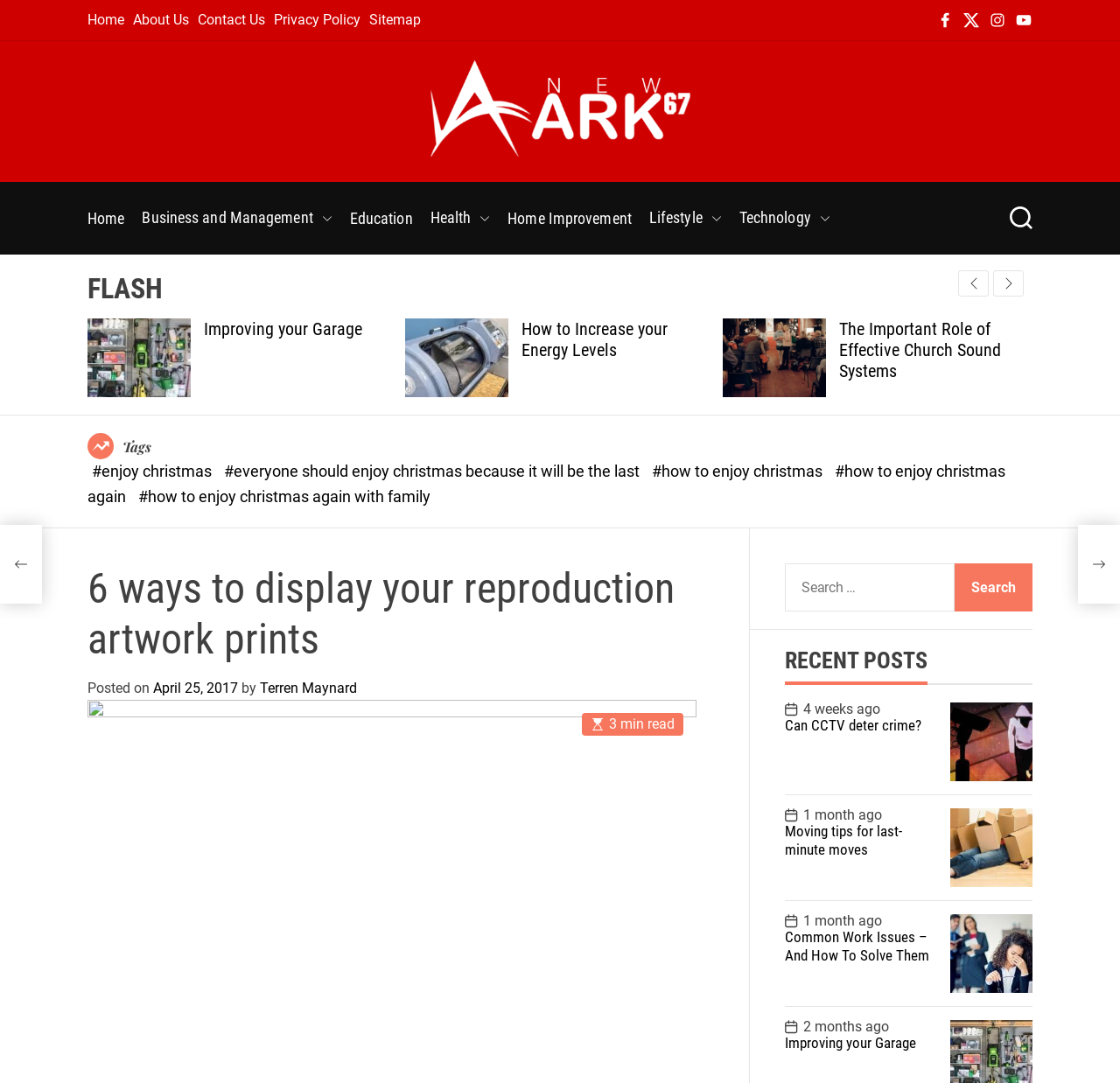Please determine the bounding box coordinates of the element's region to click for the following instruction: "Click on the 'Home' link".

[0.078, 0.011, 0.111, 0.026]